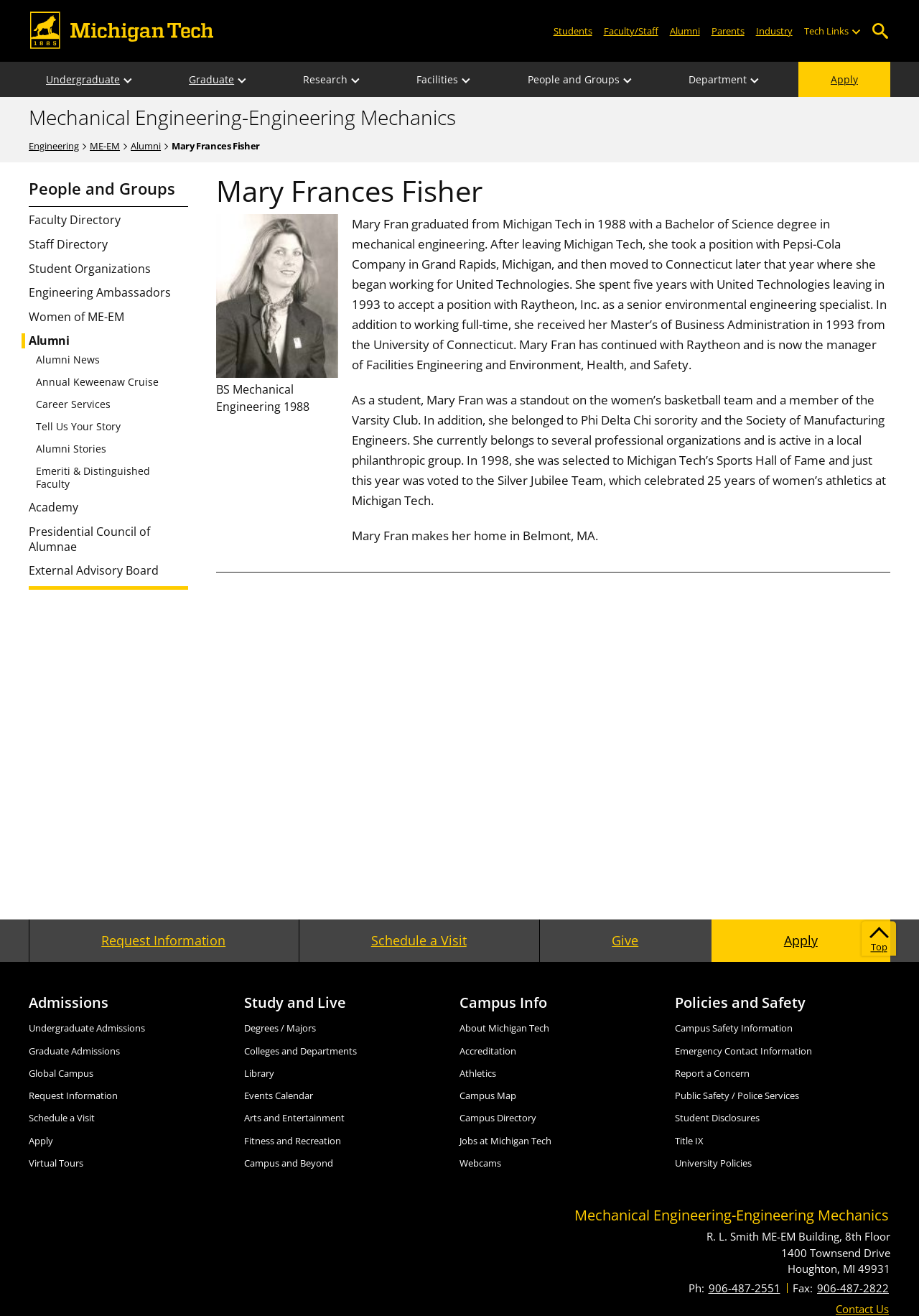Locate the bounding box coordinates of the element that needs to be clicked to carry out the instruction: "Open the 'Undergraduate' sub-menu". The coordinates should be given as four float numbers ranging from 0 to 1, i.e., [left, top, right, bottom].

[0.134, 0.047, 0.146, 0.074]